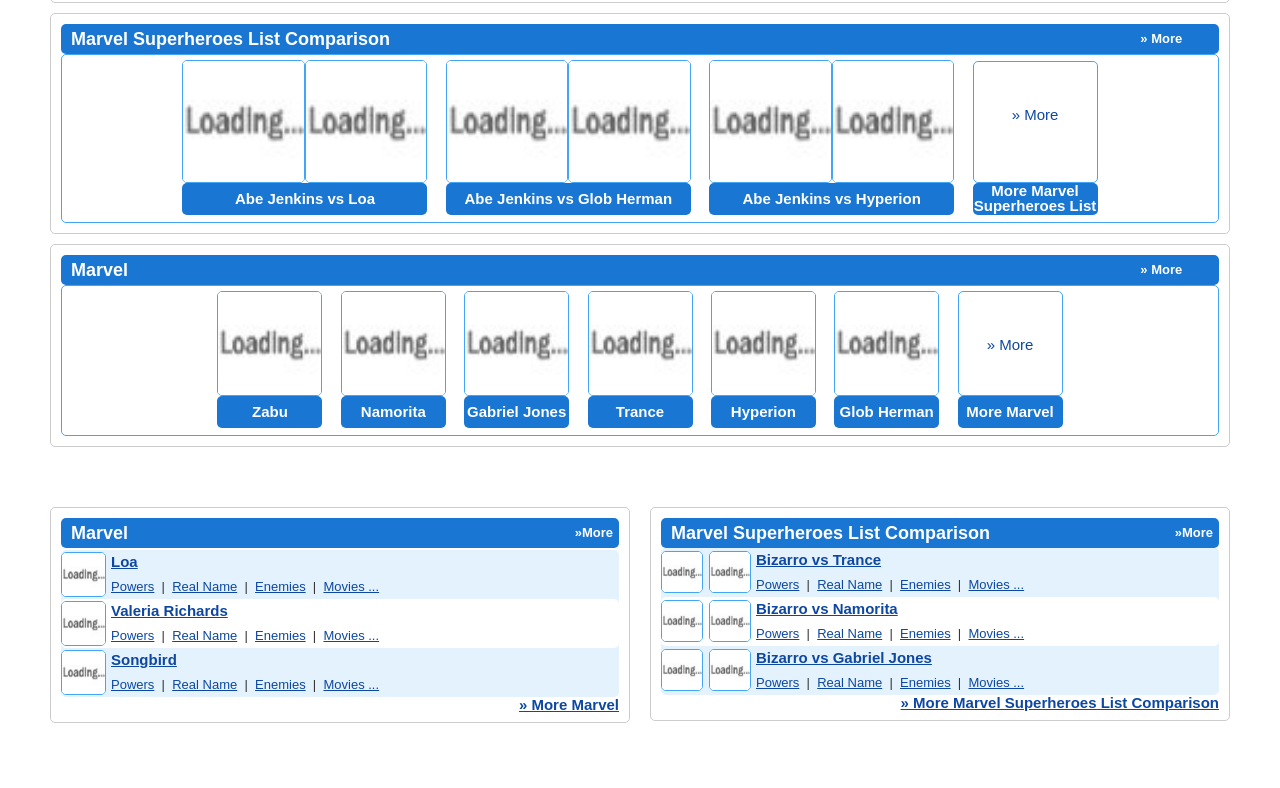Provide a brief response to the question using a single word or phrase: 
How many tables are there on the page?

2